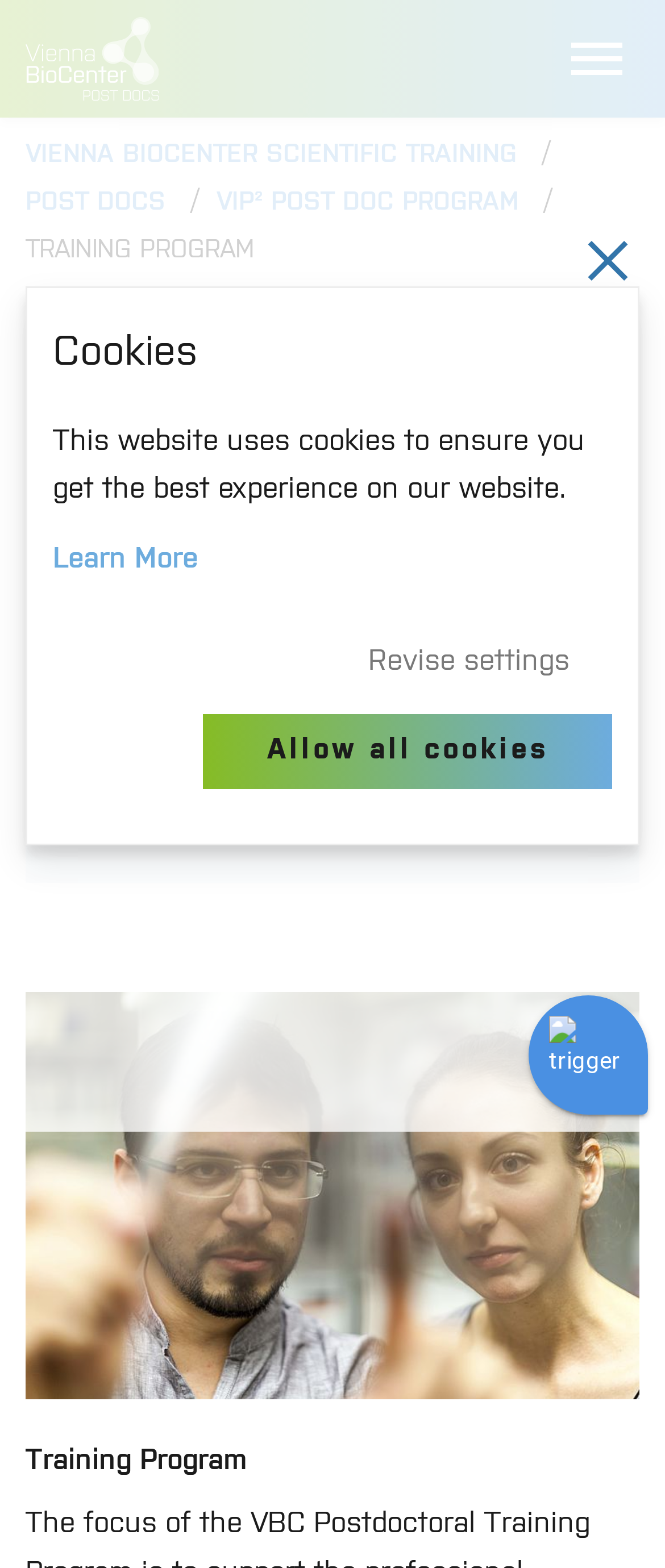How many figures are on the webpage?
Answer the question with a single word or phrase derived from the image.

1